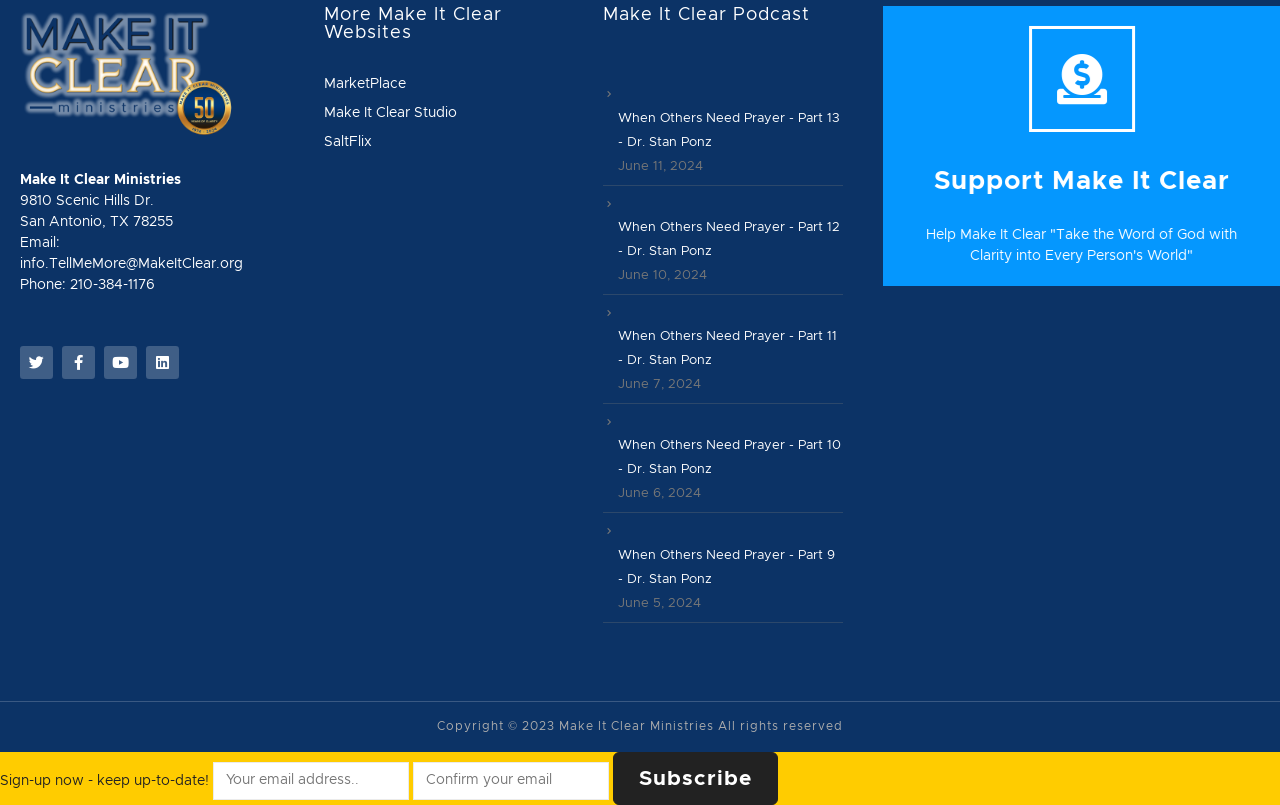What is the name of the podcast? Analyze the screenshot and reply with just one word or a short phrase.

Make It Clear Podcast